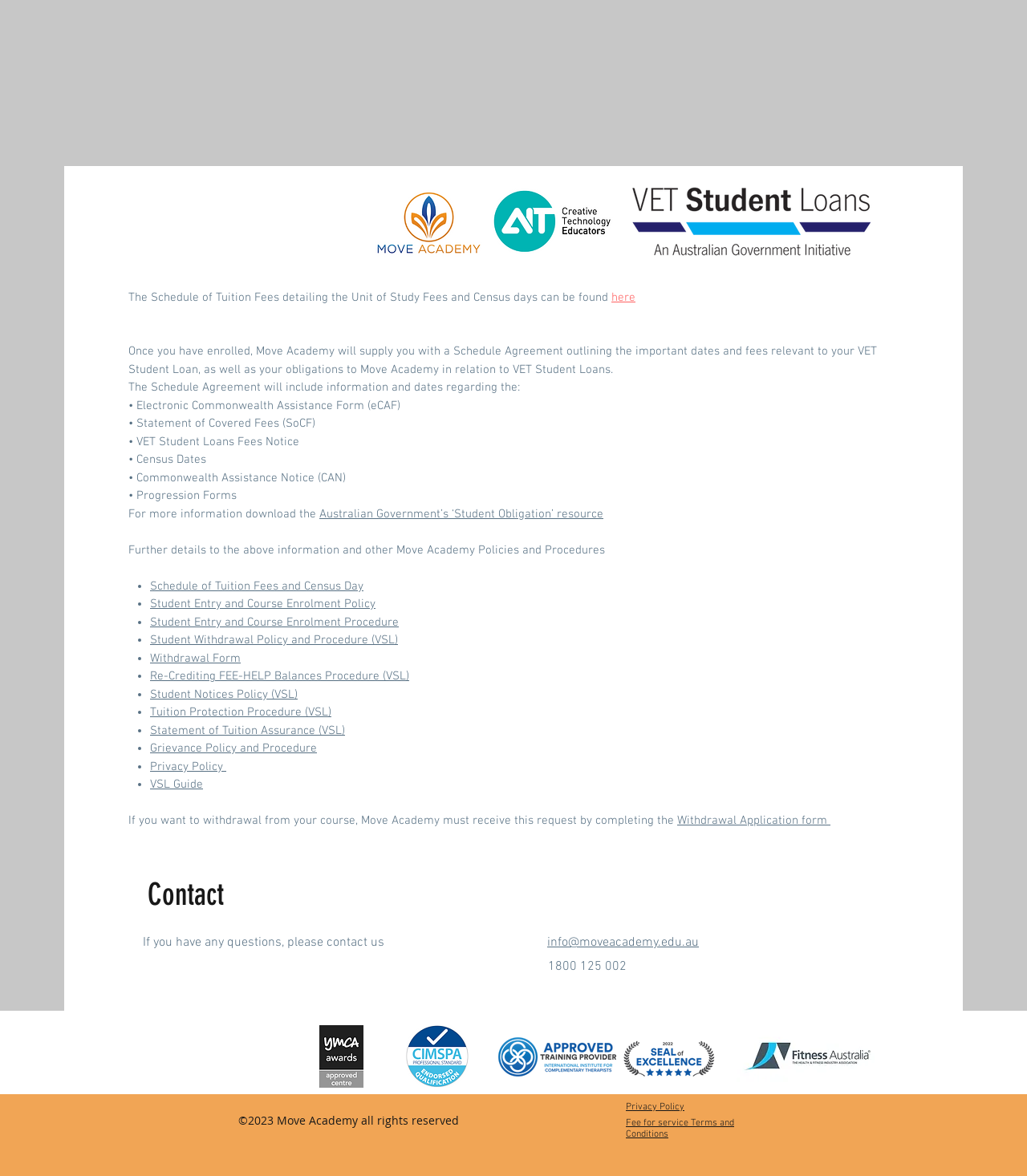What is the purpose of the Student Obligations resource?
Please provide a comprehensive answer based on the contents of the image.

The Australian Government's 'Student Obligation' resource is mentioned as a downloadable resource, which suggests that it provides information to students about their obligations related to VET Student Loans, such as repayment and other responsibilities.